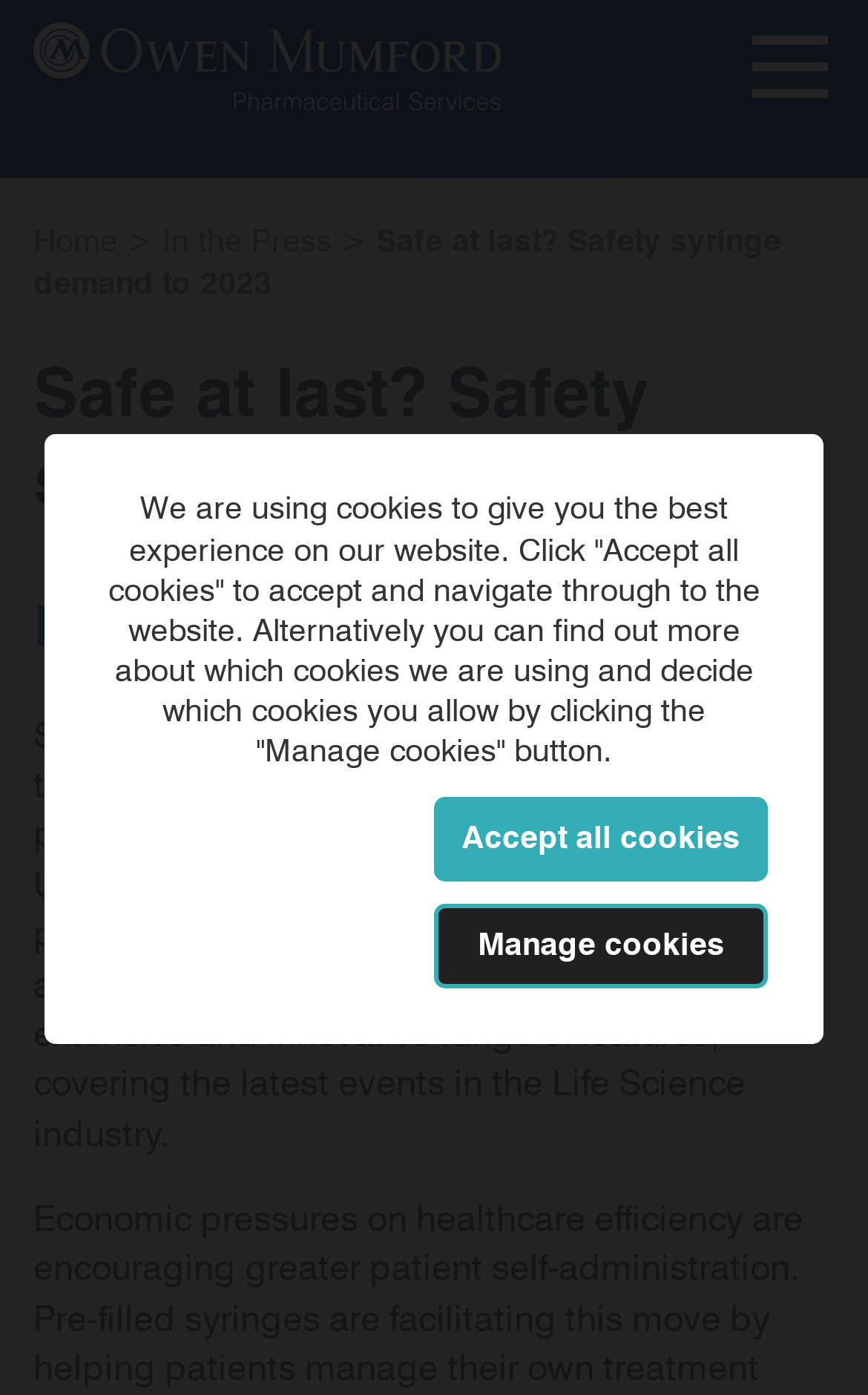Use a single word or phrase to answer the question: What is the topic of the main article?

Safety syringe demand